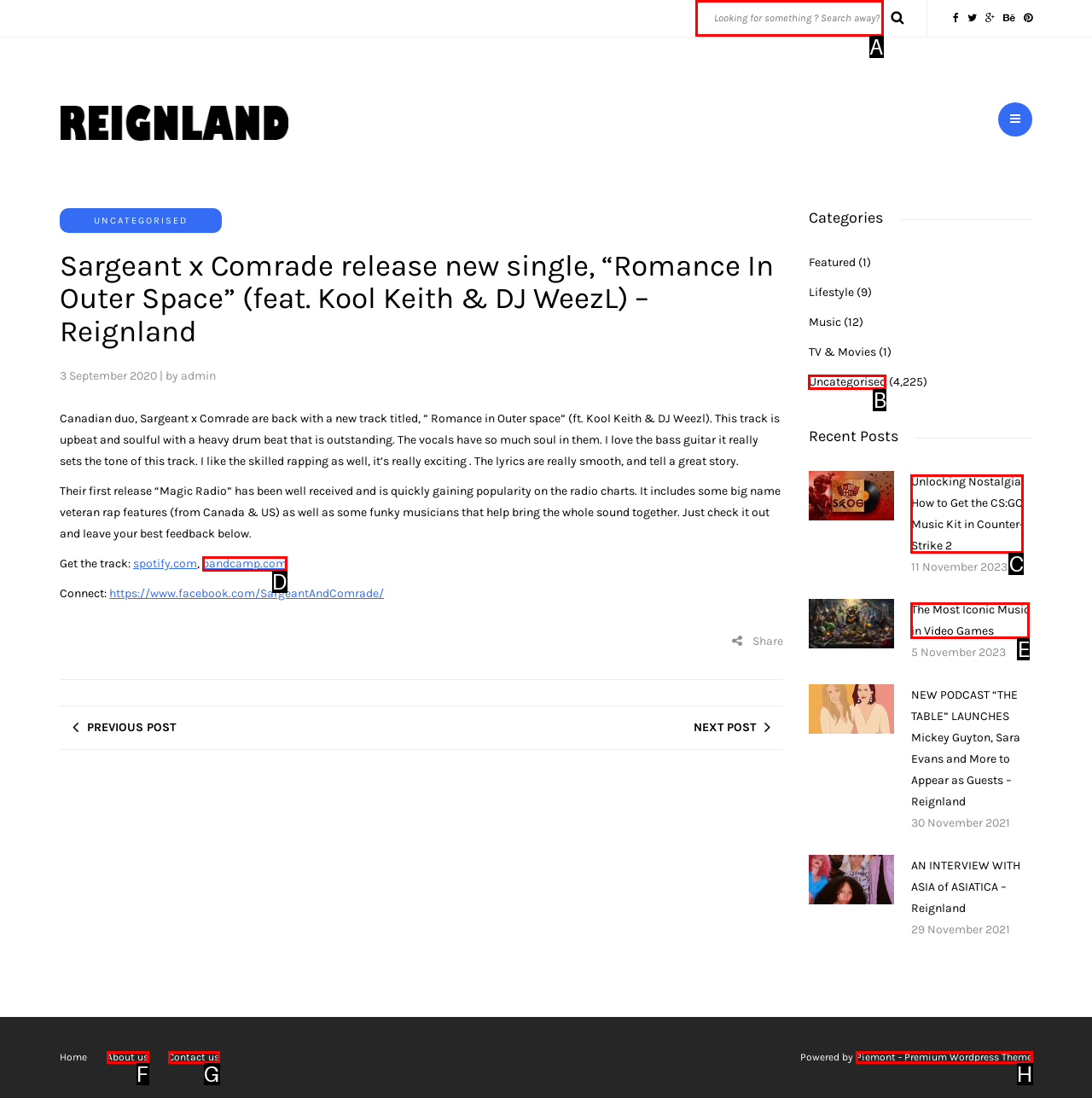Match the following description to a UI element: Piemont - Premium Wordpress Theme
Provide the letter of the matching option directly.

H